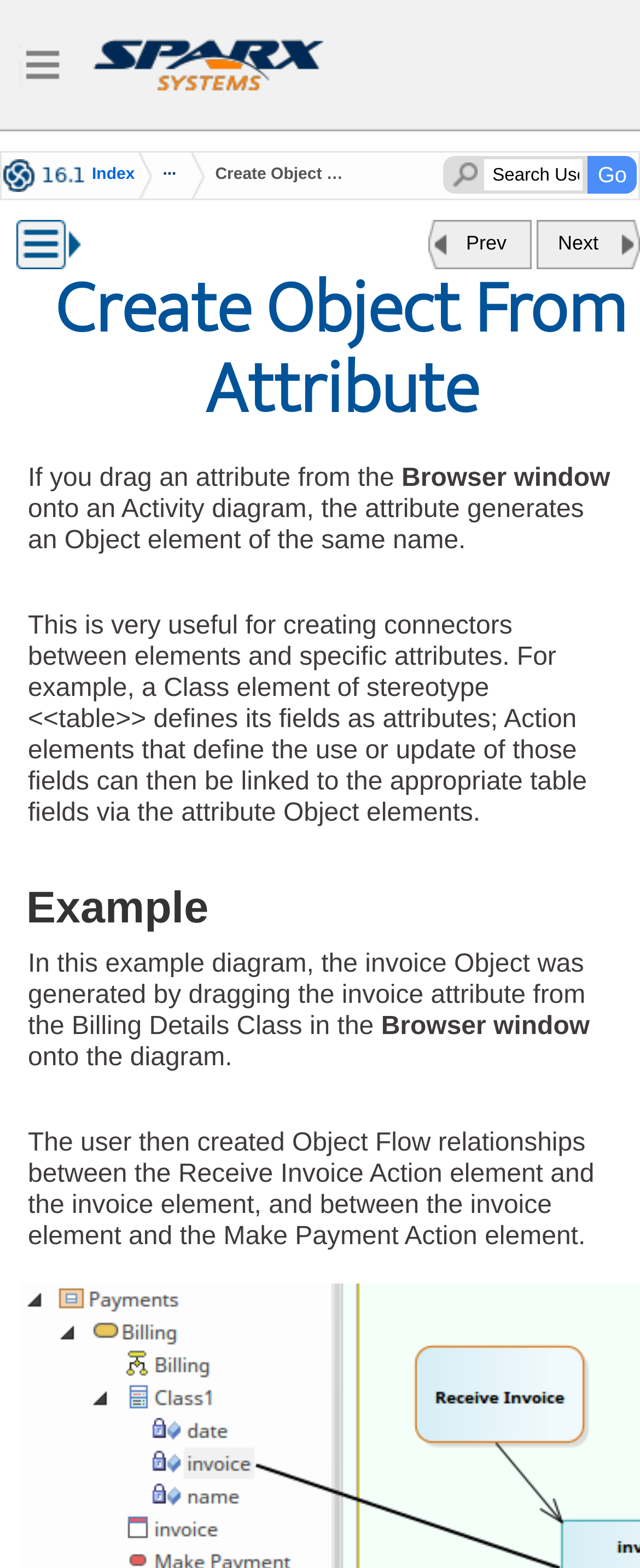How many Action elements are mentioned in the example?
Answer with a single word or short phrase according to what you see in the image.

Two